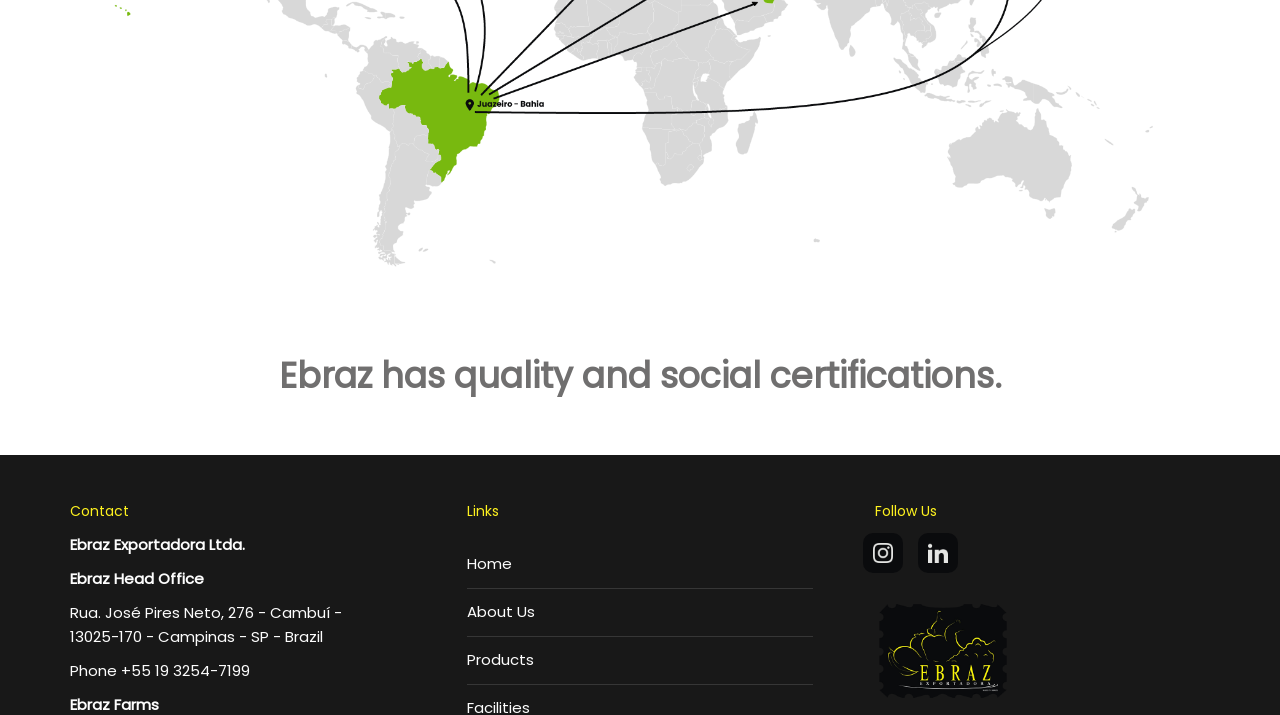Based on the element description "Home", predict the bounding box coordinates of the UI element.

[0.365, 0.774, 0.4, 0.803]